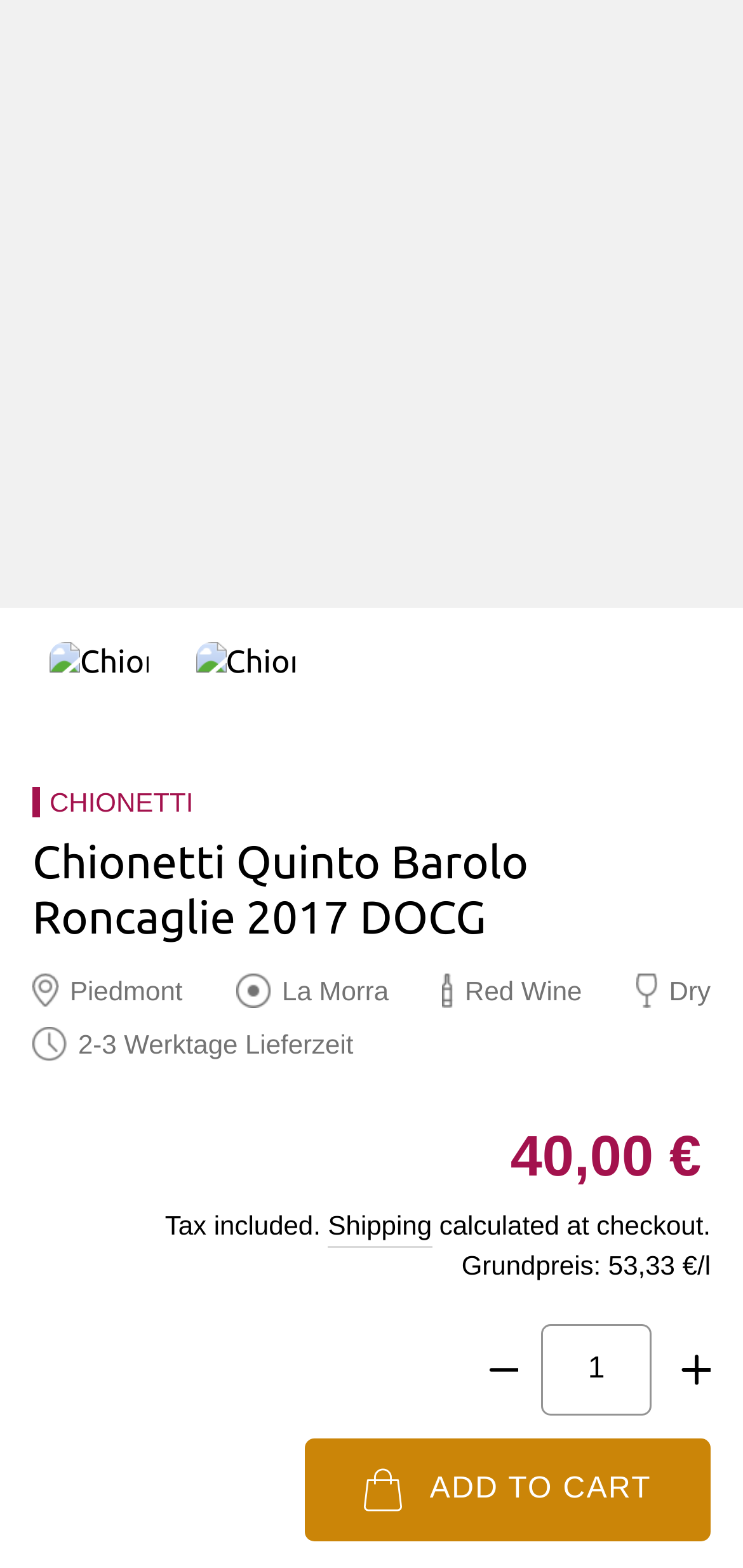Identify the bounding box for the described UI element. Provide the coordinates in (top-left x, top-left y, bottom-right x, bottom-right y) format with values ranging from 0 to 1: Add to cart

[0.409, 0.917, 0.956, 0.983]